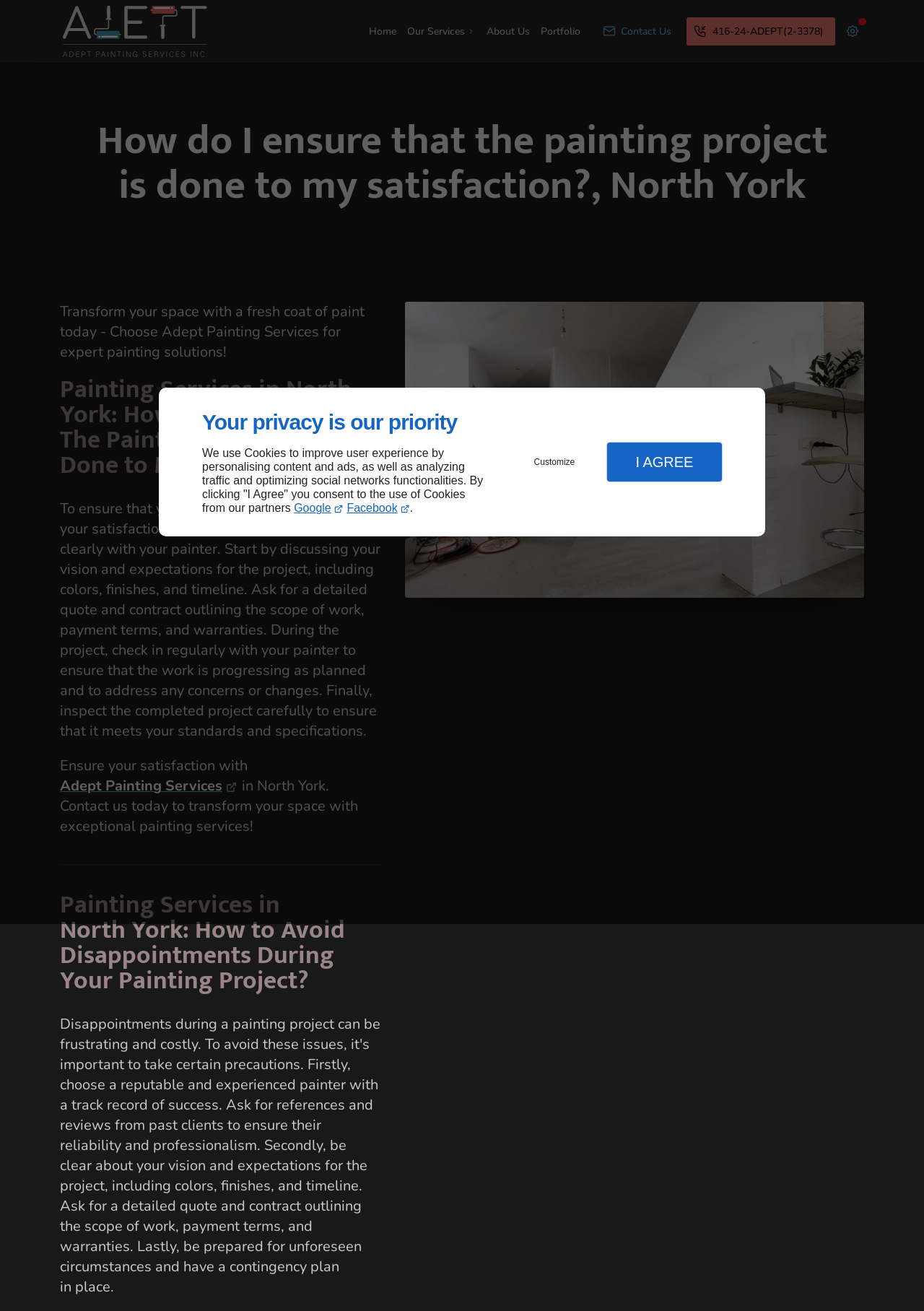Identify the bounding box for the element characterized by the following description: "Adept Painting Services".

[0.065, 0.592, 0.258, 0.608]